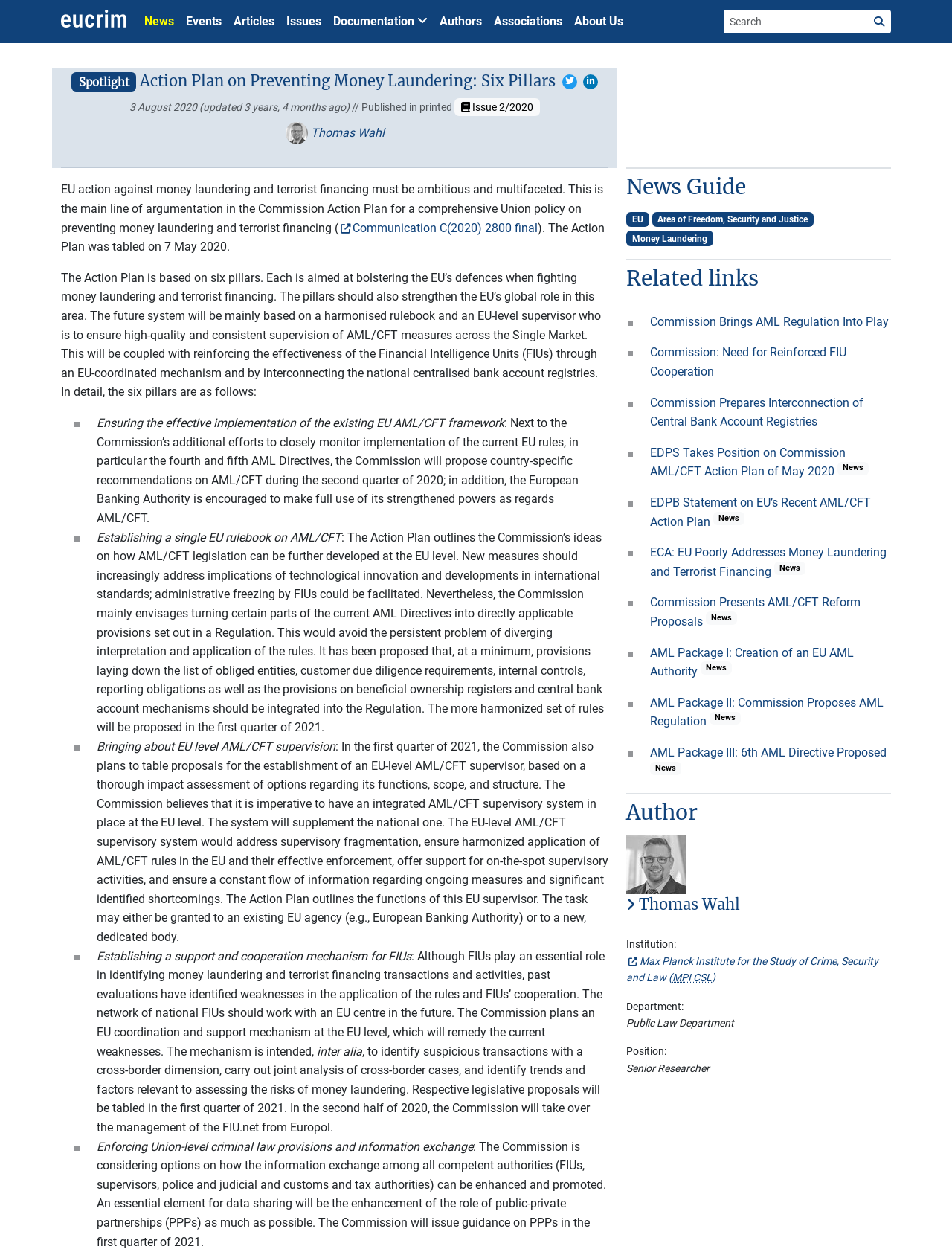Please locate the clickable area by providing the bounding box coordinates to follow this instruction: "View documentation".

[0.343, 0.005, 0.455, 0.029]